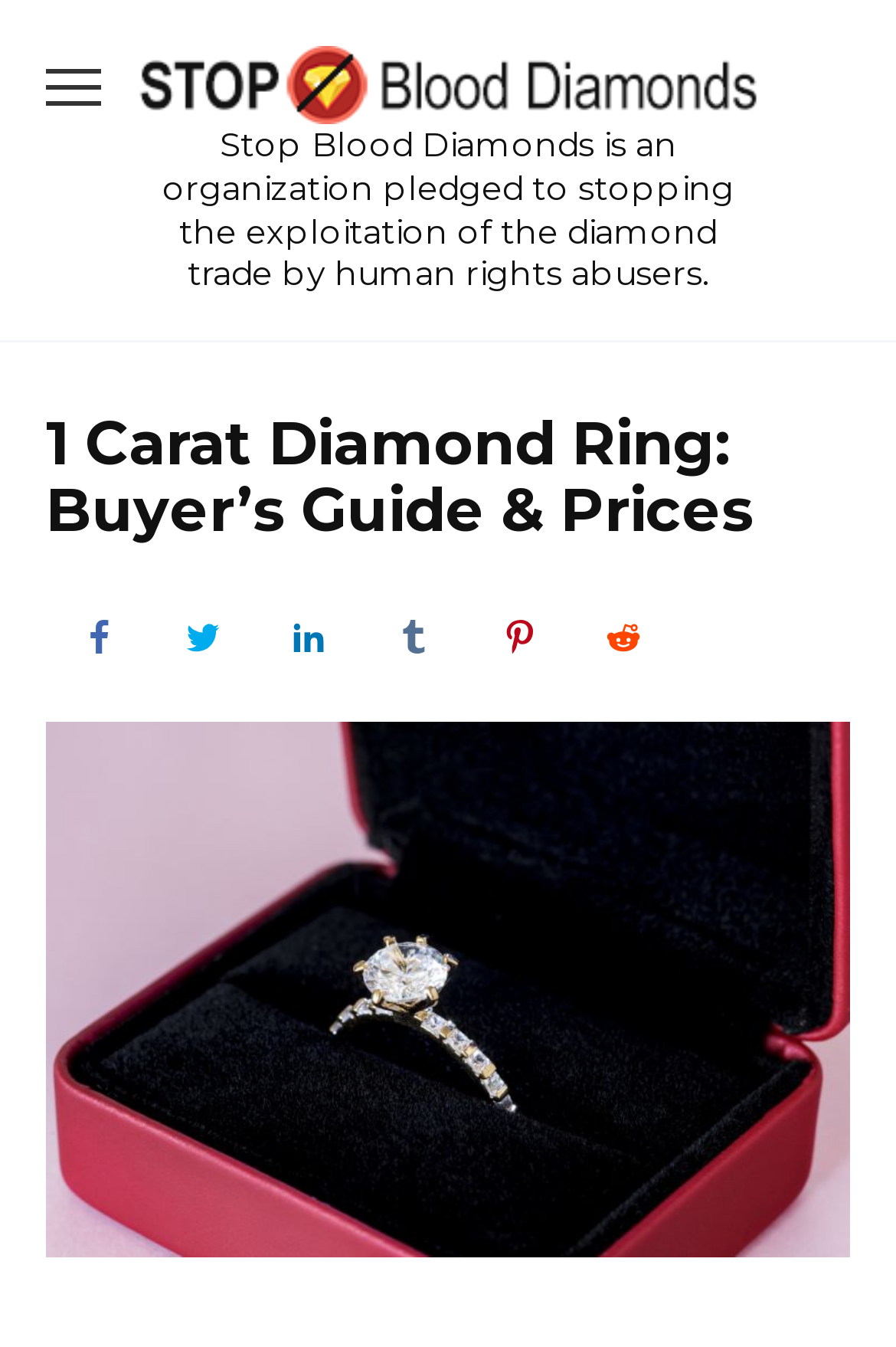Find the primary header on the webpage and provide its text.

1 Carat Diamond Ring: Buyer’s Guide & Prices